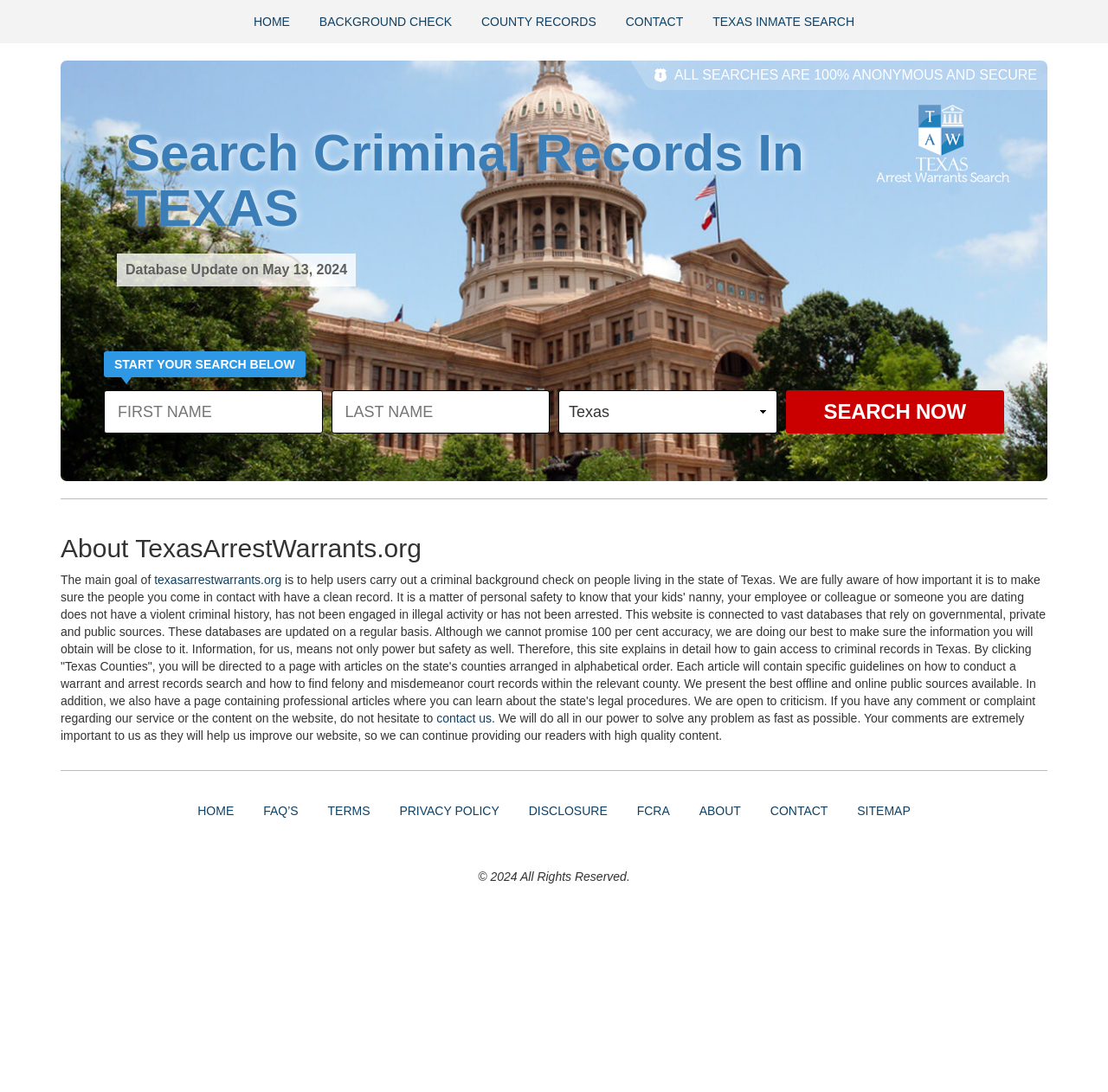Respond to the question with just a single word or phrase: 
What is the promise of the website regarding accuracy?

Close to 100 per cent